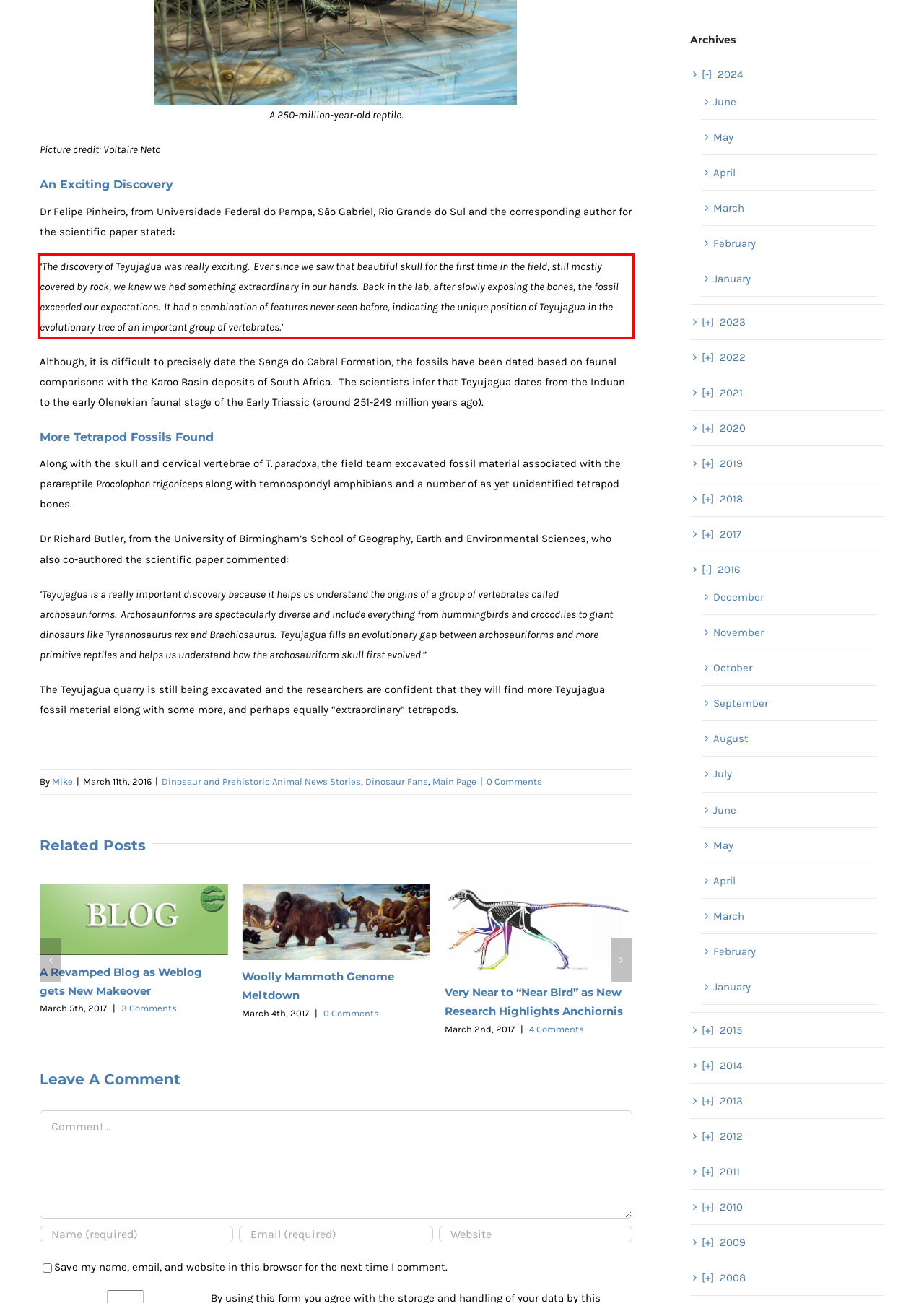Examine the webpage screenshot and use OCR to recognize and output the text within the red bounding box.

‘The discovery of Teyujagua was really exciting. Ever since we saw that beautiful skull for the first time in the field, still mostly covered by rock, we knew we had something extraordinary in our hands. Back in the lab, after slowly exposing the bones, the fossil exceeded our expectations. It had a combination of features never seen before, indicating the unique position of Teyujagua in the evolutionary tree of an important group of vertebrates.’